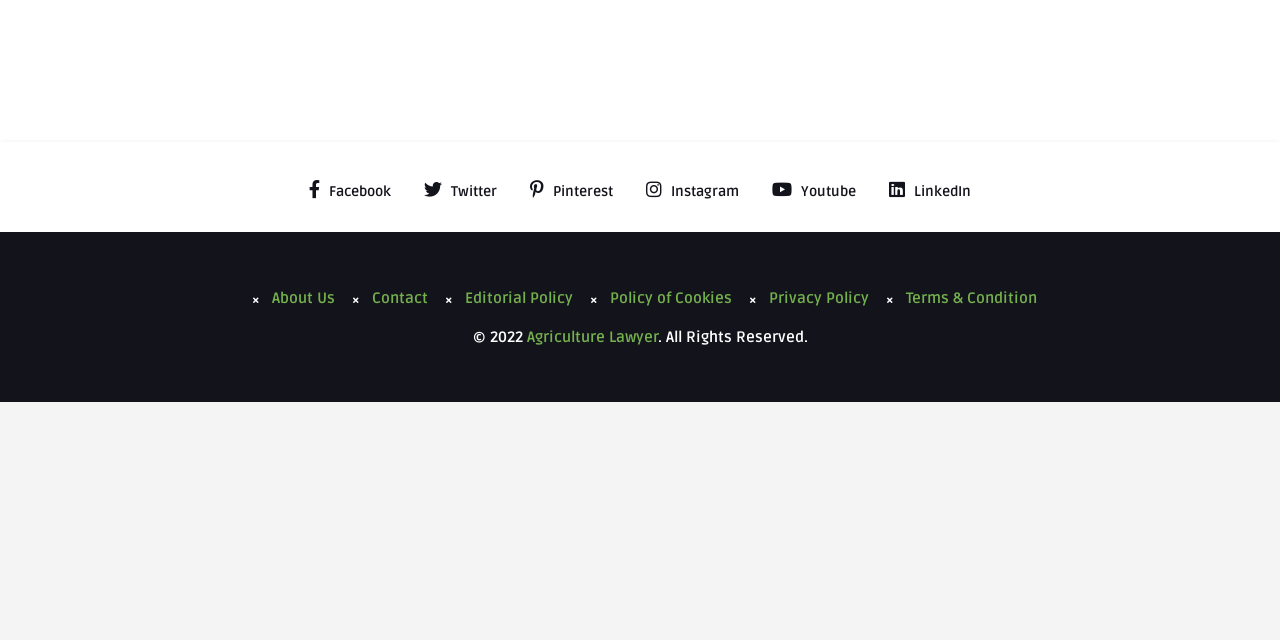Ascertain the bounding box coordinates for the UI element detailed here: "Youtube". The coordinates should be provided as [left, top, right, bottom] with each value being a float between 0 and 1.

[0.595, 0.272, 0.677, 0.322]